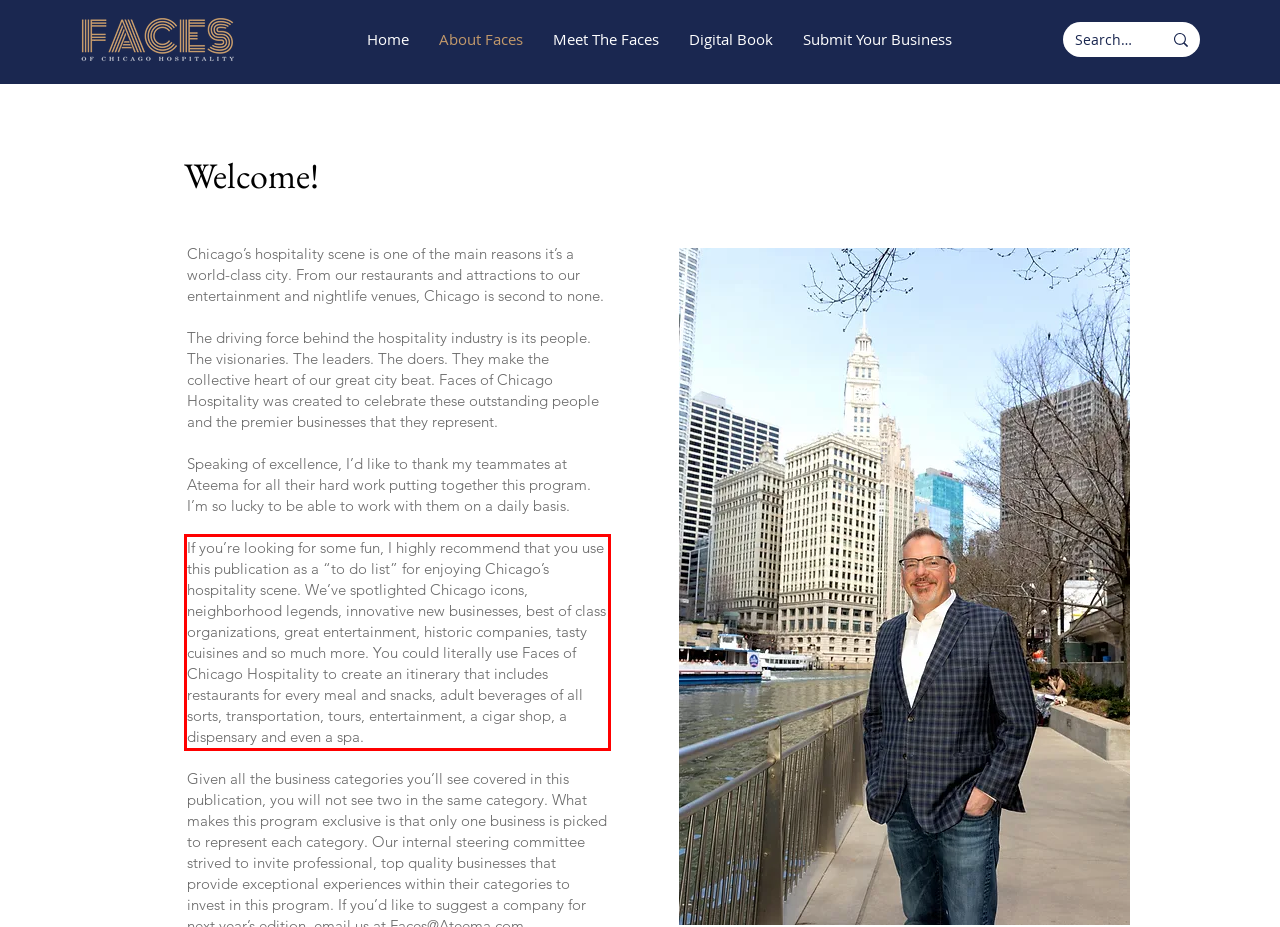With the given screenshot of a webpage, locate the red rectangle bounding box and extract the text content using OCR.

If you’re looking for some fun, I highly recommend that you use this publication as a “to do list” for enjoying Chicago’s hospitality scene. We’ve spotlighted Chicago icons, neighborhood legends, innovative new businesses, best of class organizations, great entertainment, historic companies, tasty cuisines and so much more. You could literally use Faces of Chicago Hospitality to create an itinerary that includes restaurants for every meal and snacks, adult beverages of all sorts, transportation, tours, entertainment, a cigar shop, a dispensary and even a spa.